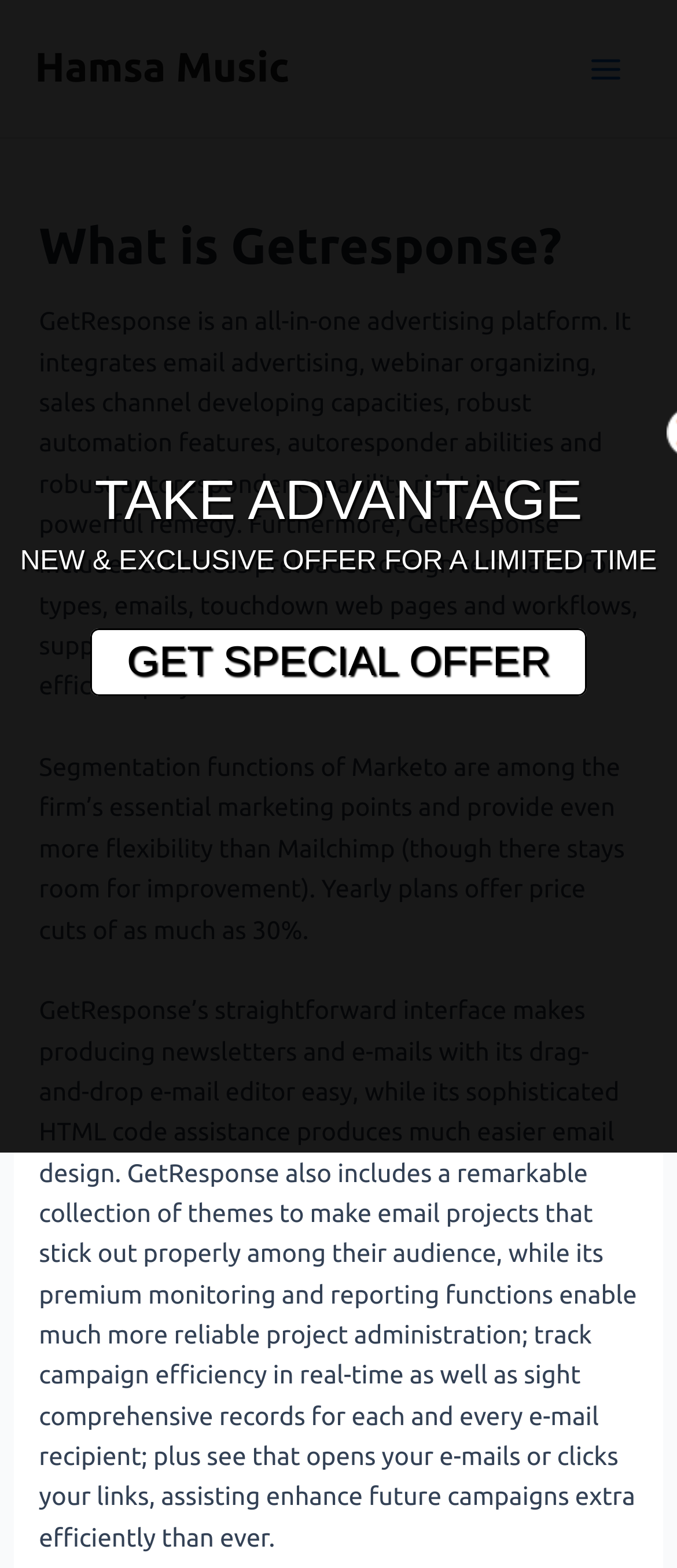Please find and report the primary heading text from the webpage.

What is Getresponse?